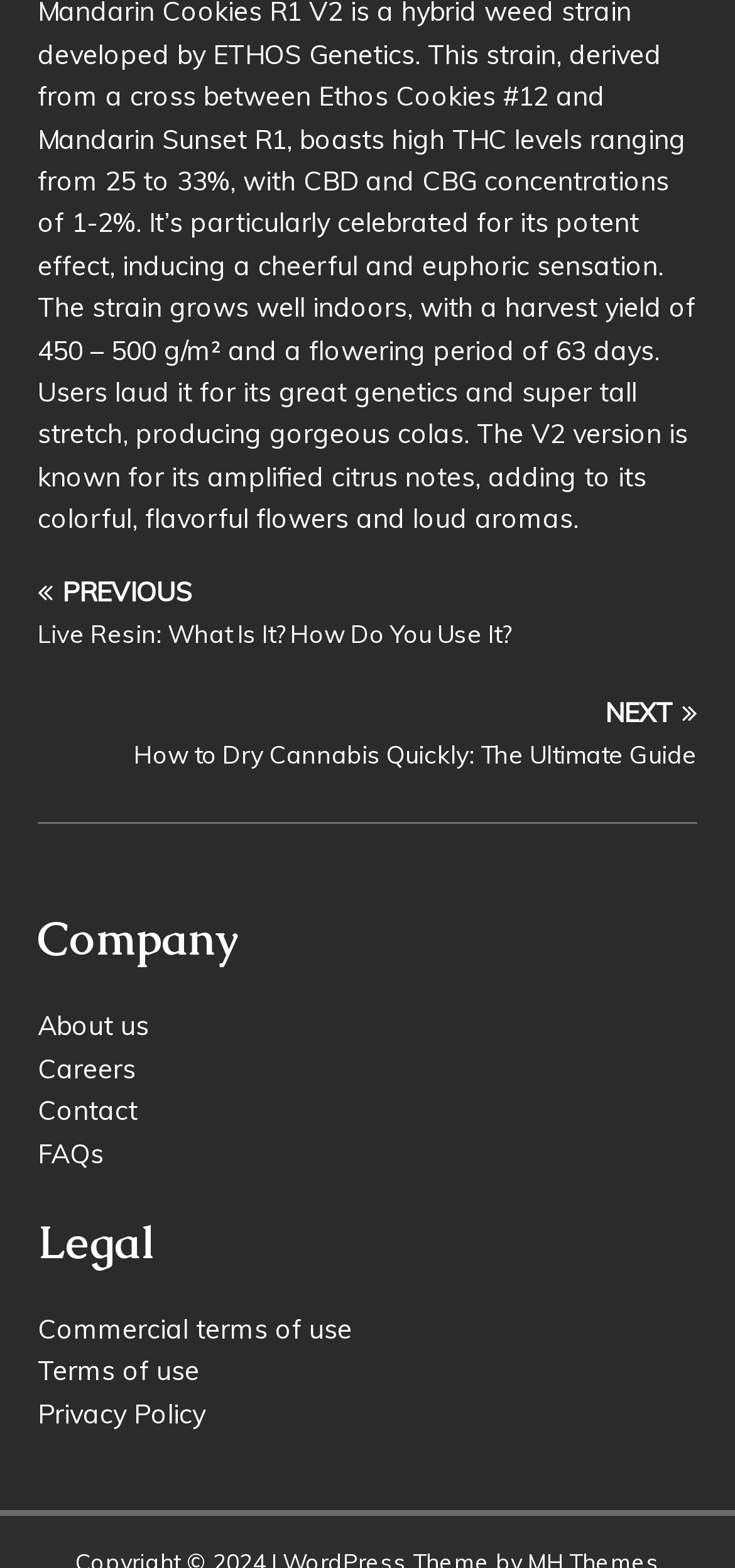Please find the bounding box for the UI element described by: "Terms and Conditions".

None